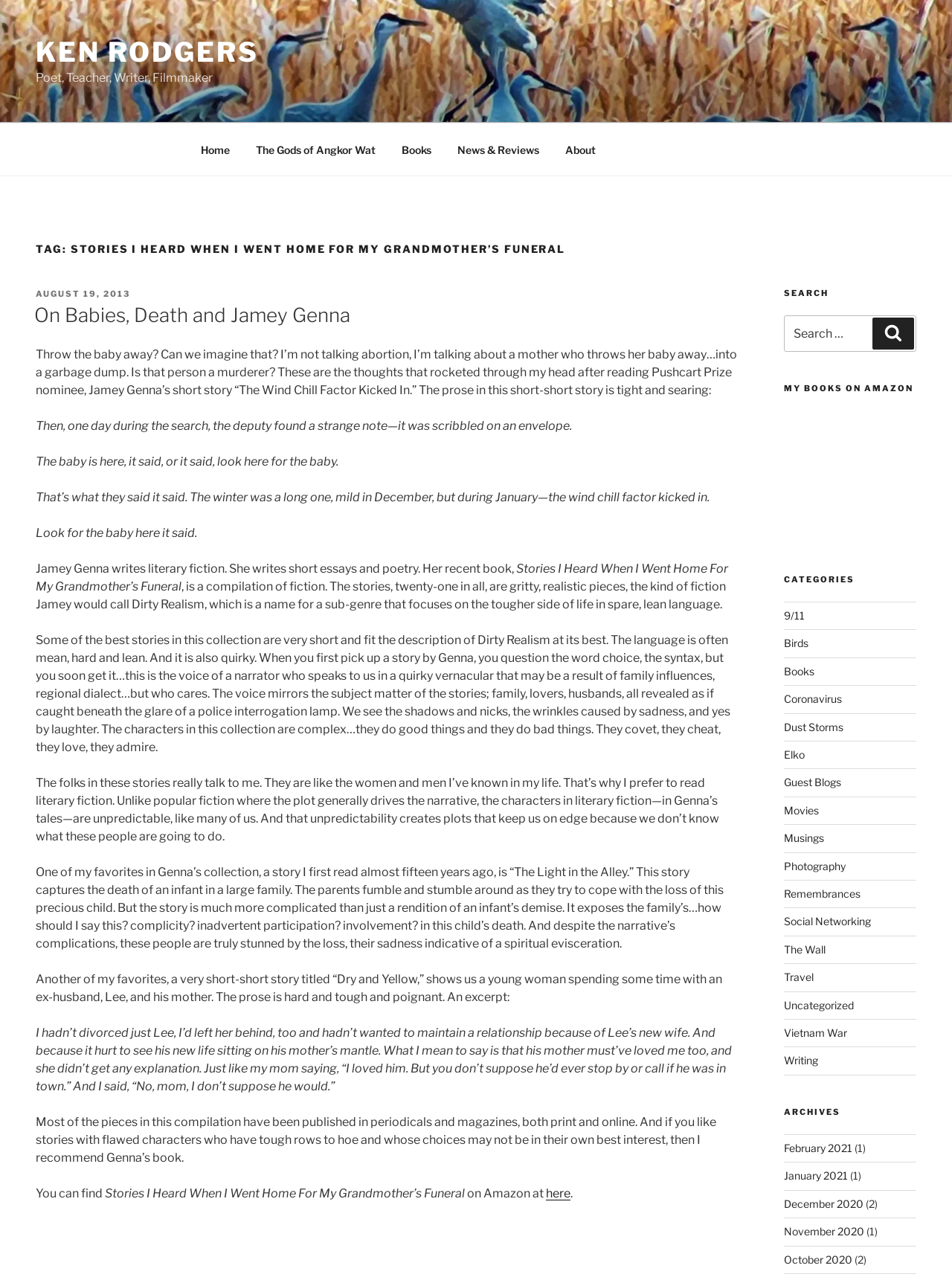Please determine the bounding box coordinates of the element's region to click for the following instruction: "View 'Stories I Heard When I Went Home For My Grandmother’s Funeral' on Amazon".

[0.573, 0.927, 0.599, 0.938]